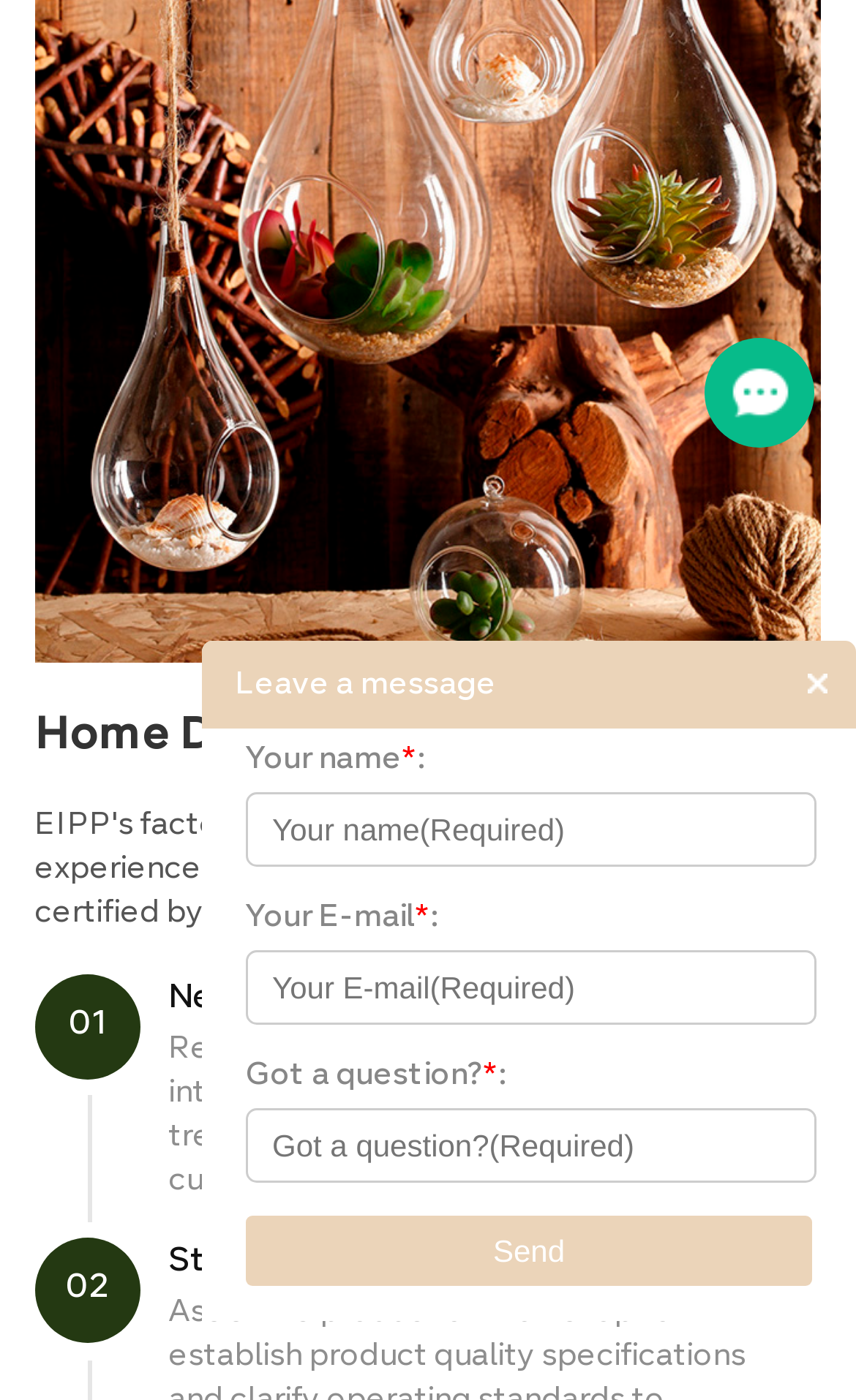Locate the bounding box of the UI element with the following description: "parent_node: Leave a message".

[0.944, 0.481, 0.967, 0.495]